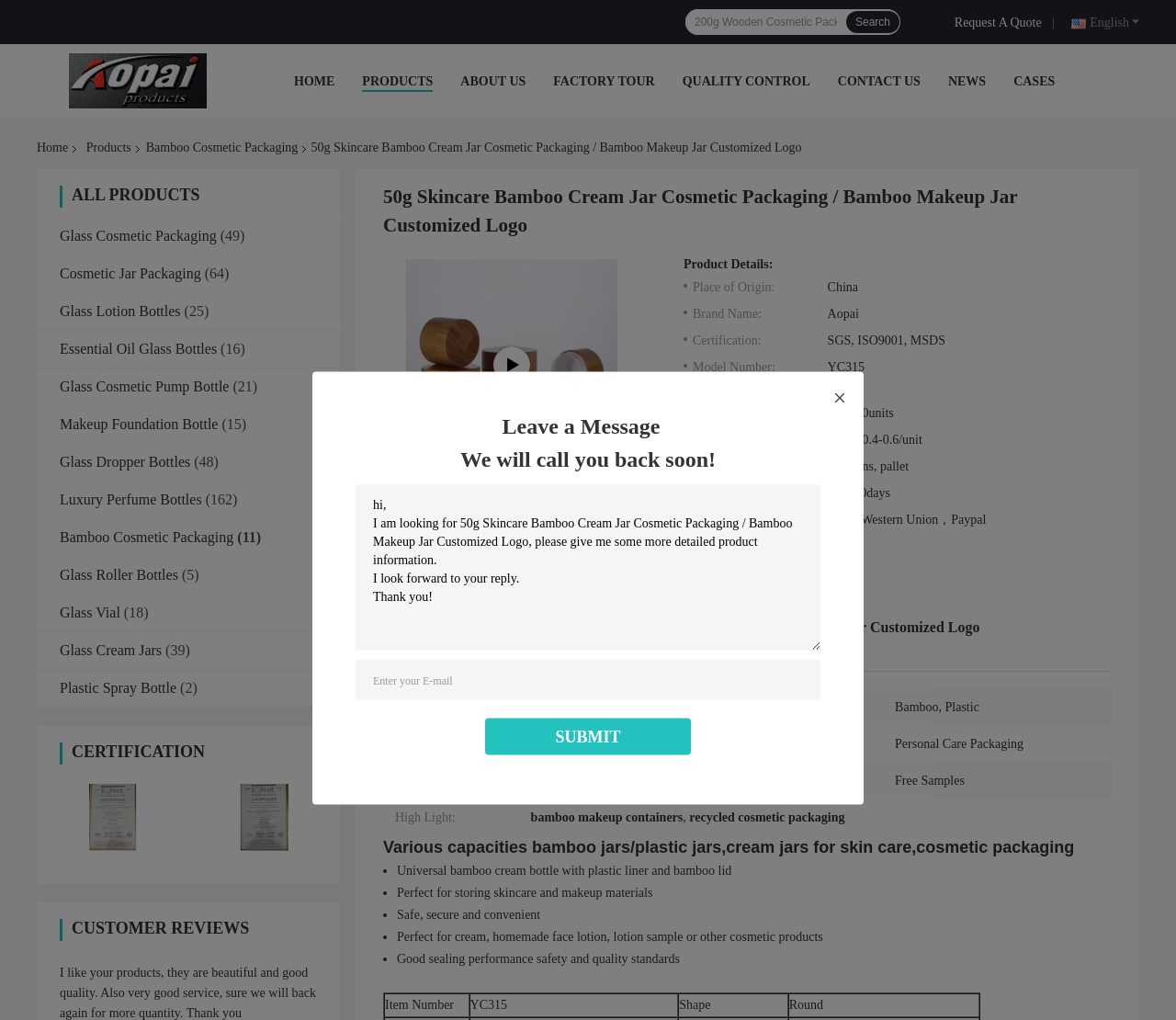Please mark the clickable region by giving the bounding box coordinates needed to complete this instruction: "Search for products".

[0.583, 0.009, 0.72, 0.034]